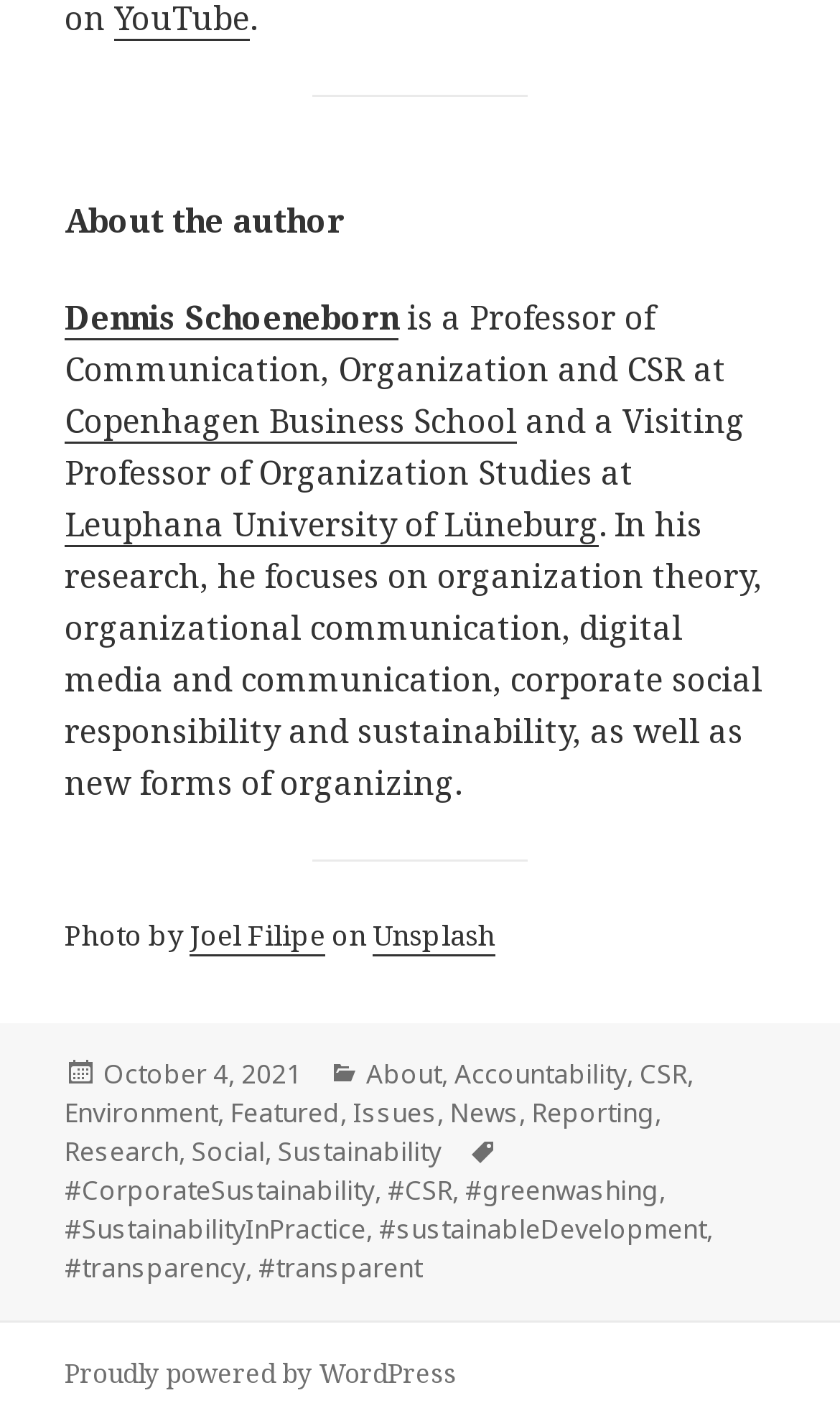Kindly determine the bounding box coordinates of the area that needs to be clicked to fulfill this instruction: "Read the post from October 4, 2021".

[0.123, 0.74, 0.359, 0.767]